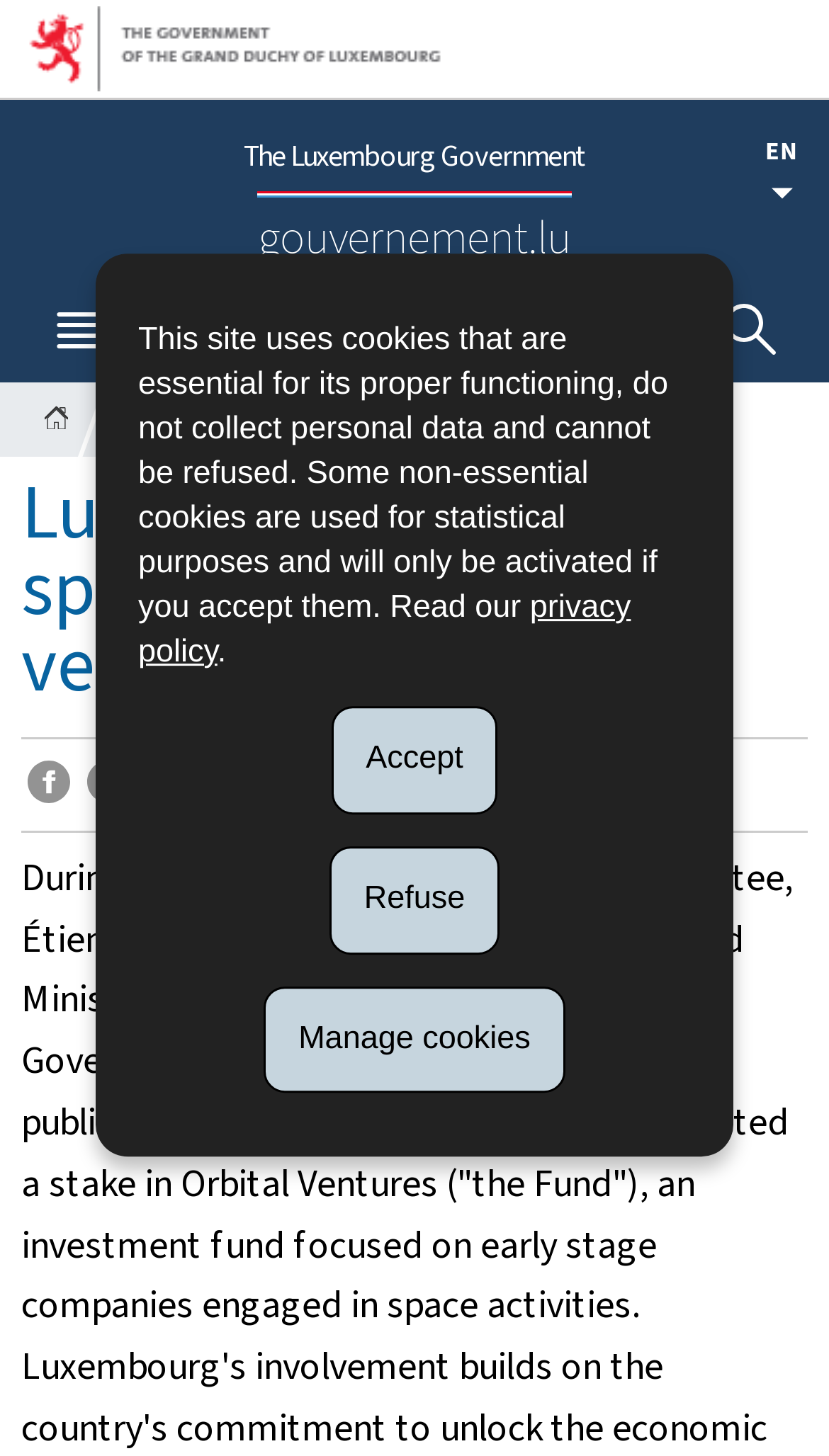Find the bounding box coordinates of the element to click in order to complete this instruction: "Share on Facebook". The bounding box coordinates must be four float numbers between 0 and 1, denoted as [left, top, right, bottom].

[0.032, 0.523, 0.083, 0.563]